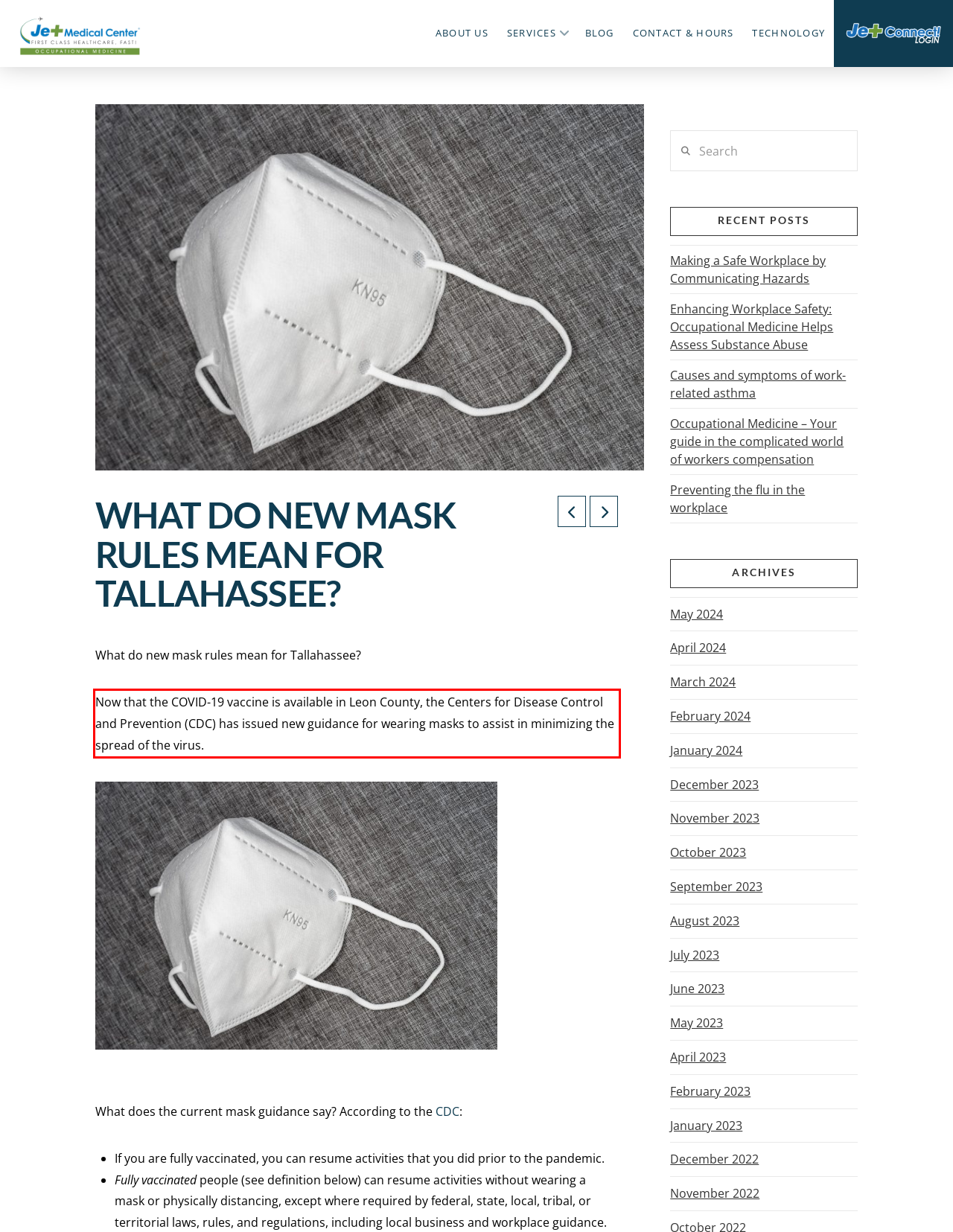Given a webpage screenshot, identify the text inside the red bounding box using OCR and extract it.

Now that the COVID-19 vaccine is available in Leon County, the Centers for Disease Control and Prevention (CDC) has issued new guidance for wearing masks to assist in minimizing the spread of the virus.